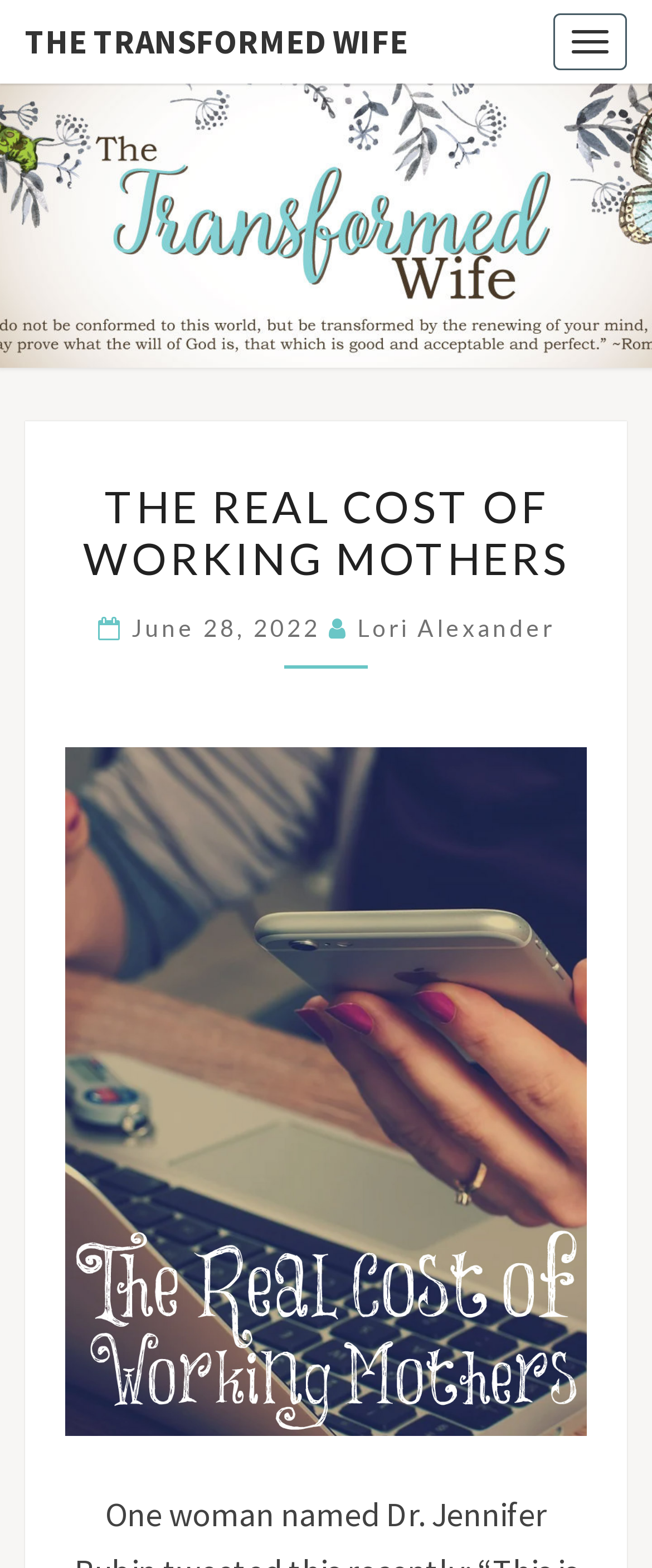Is there a navigation button on the webpage?
Answer with a single word or short phrase according to what you see in the image.

Yes